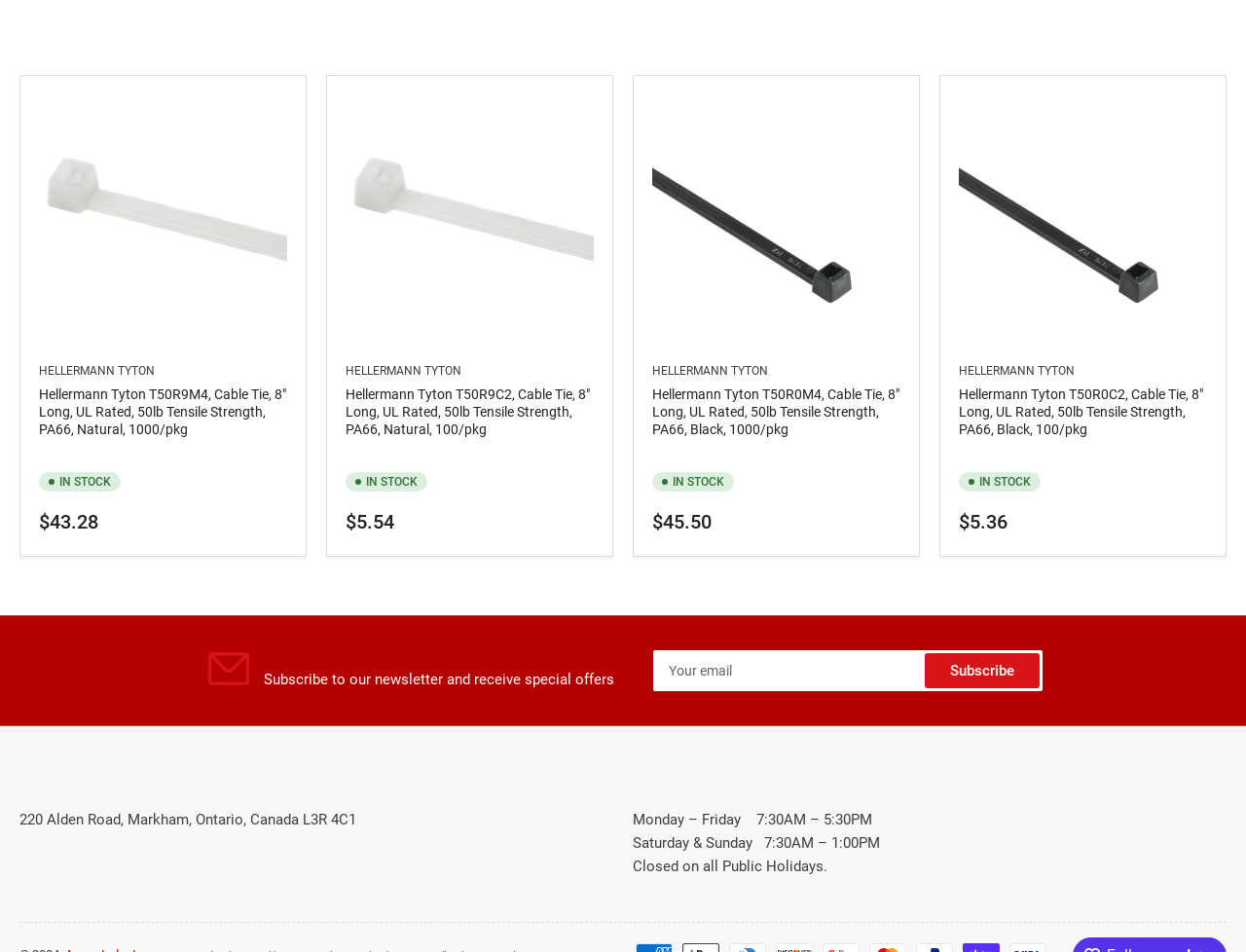Determine the bounding box coordinates for the clickable element required to fulfill the instruction: "Click the 'Subscribe' button". Provide the coordinates as four float numbers between 0 and 1, i.e., [left, top, right, bottom].

[0.743, 0.718, 0.834, 0.753]